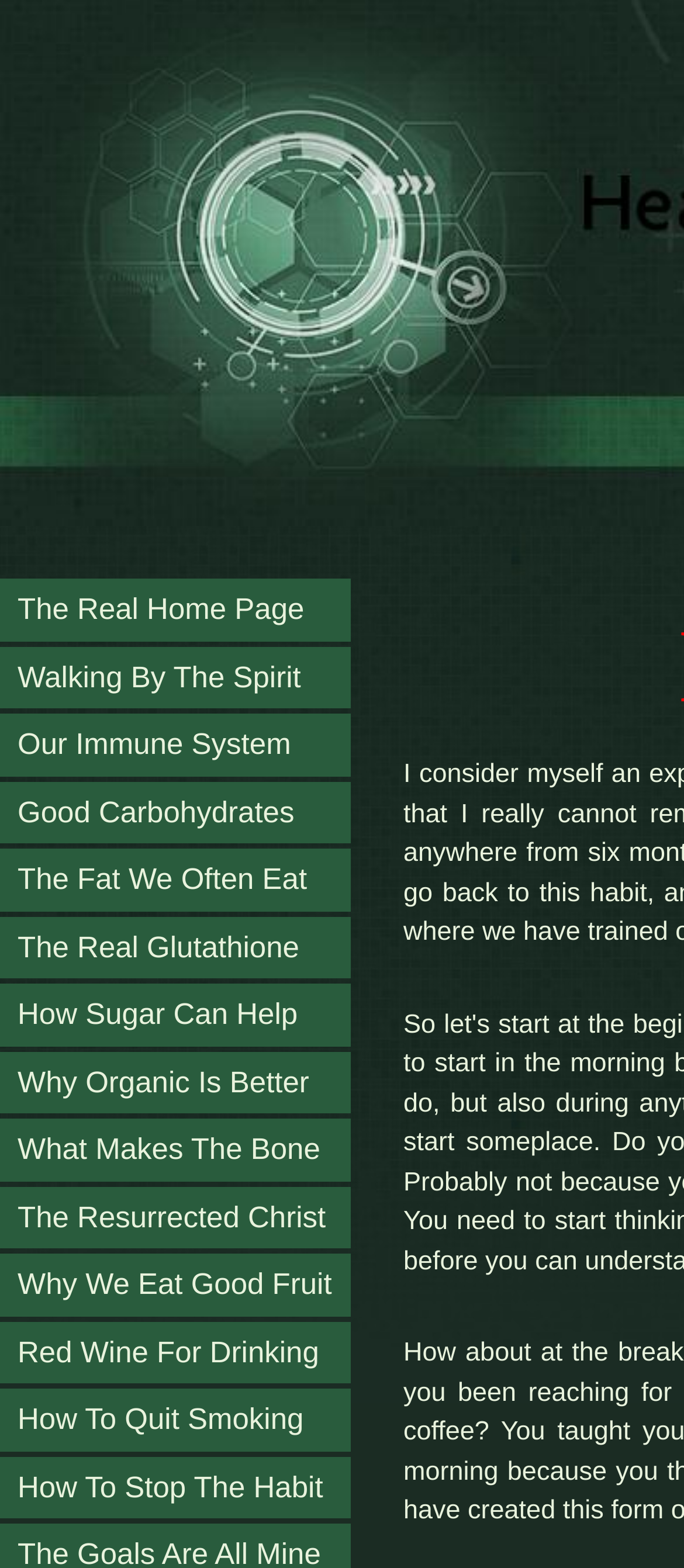Respond to the following query with just one word or a short phrase: 
What is the topic of the link at the bottom?

How to quit smoking